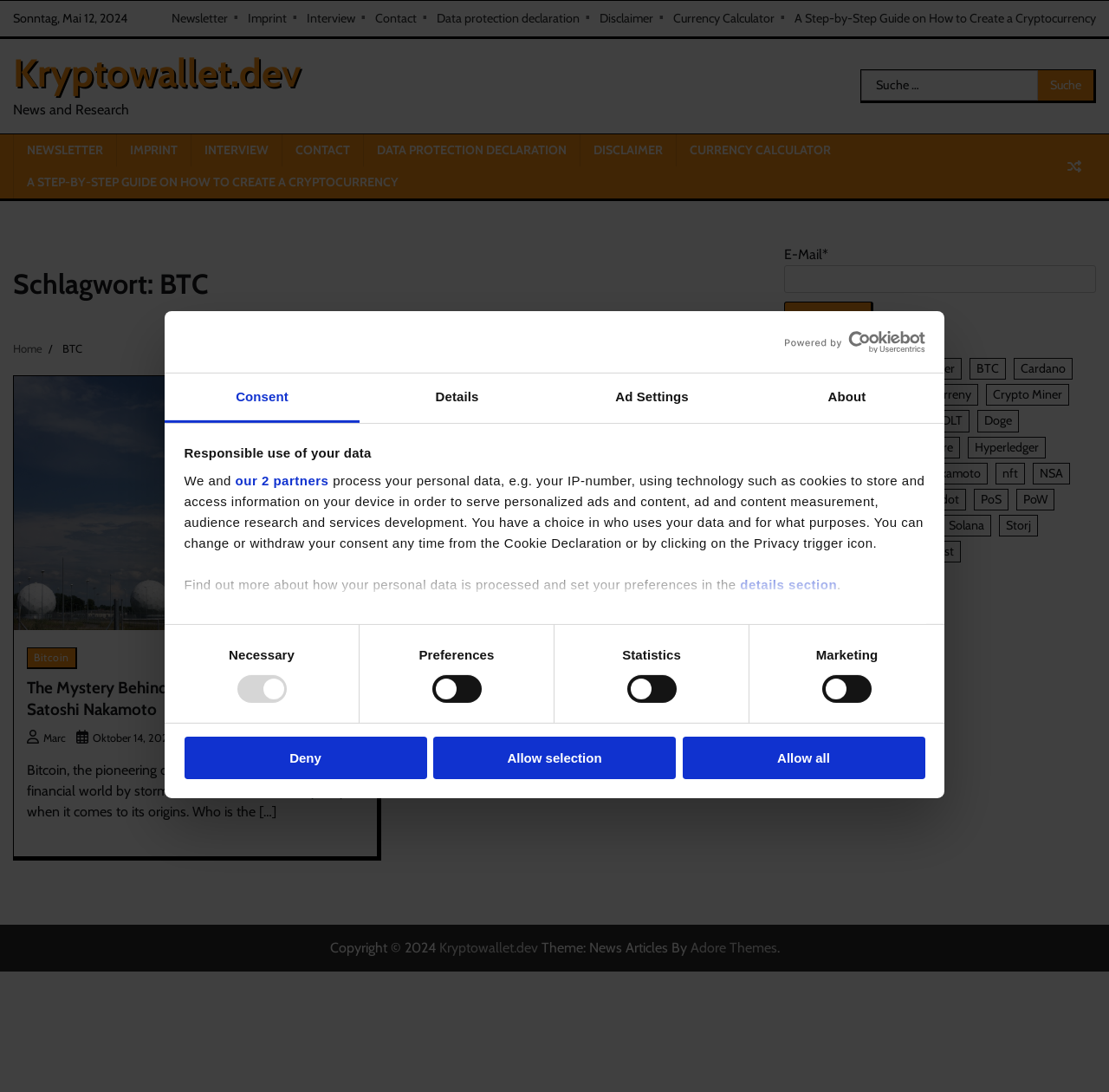Please provide the bounding box coordinates for the element that needs to be clicked to perform the instruction: "Search for something". The coordinates must consist of four float numbers between 0 and 1, formatted as [left, top, right, bottom].

[0.775, 0.063, 0.988, 0.095]